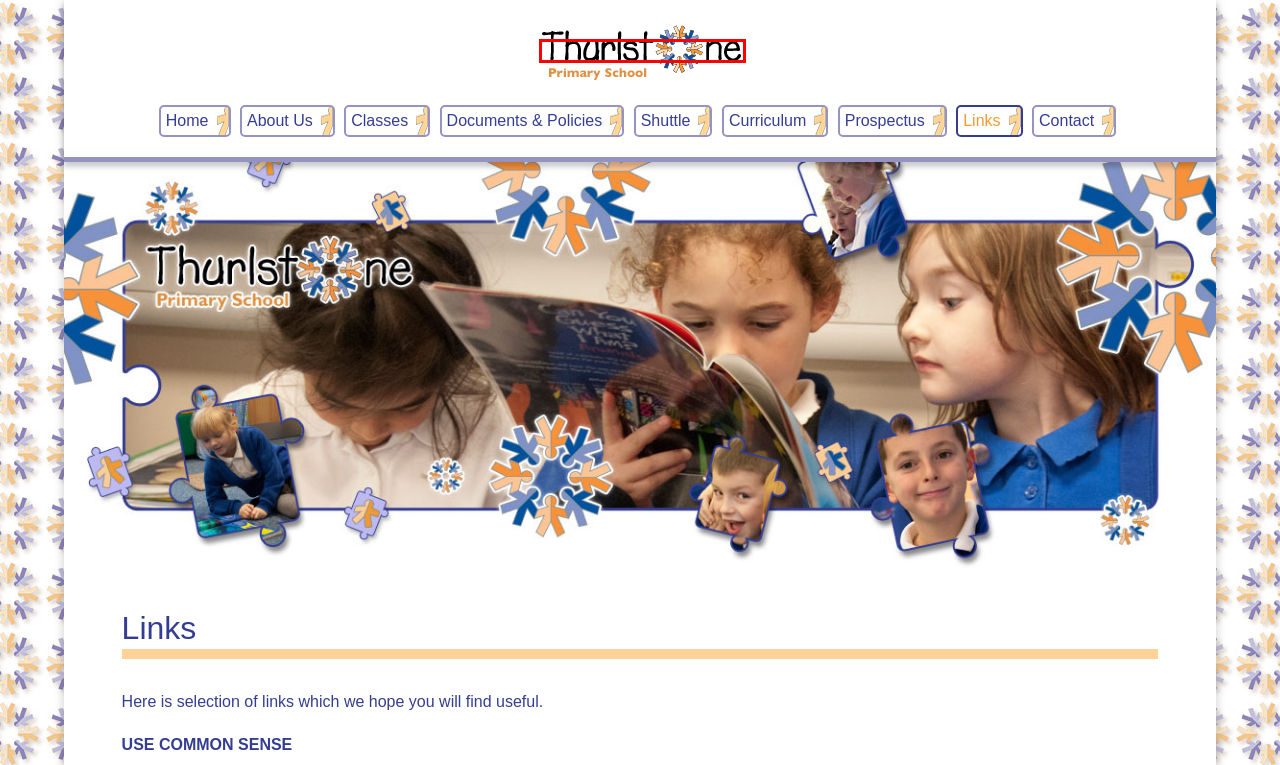You are provided with a screenshot of a webpage that includes a red rectangle bounding box. Please choose the most appropriate webpage description that matches the new webpage after clicking the element within the red bounding box. Here are the candidates:
A. Curriculum | Thurlstone Primary School
B. Contact | Thurlstone Primary School
C. The Shuttle | Thurlstone Primary School
D. Documents and Policies | Thurlstone Primary School
E. Report to CEOP
F. Thurlstone Primary School | Putting Learning at the Heart of the Community
G. Prospectus | Thurlstone Primary School
H. Governance | Thurlstone Primary School

F